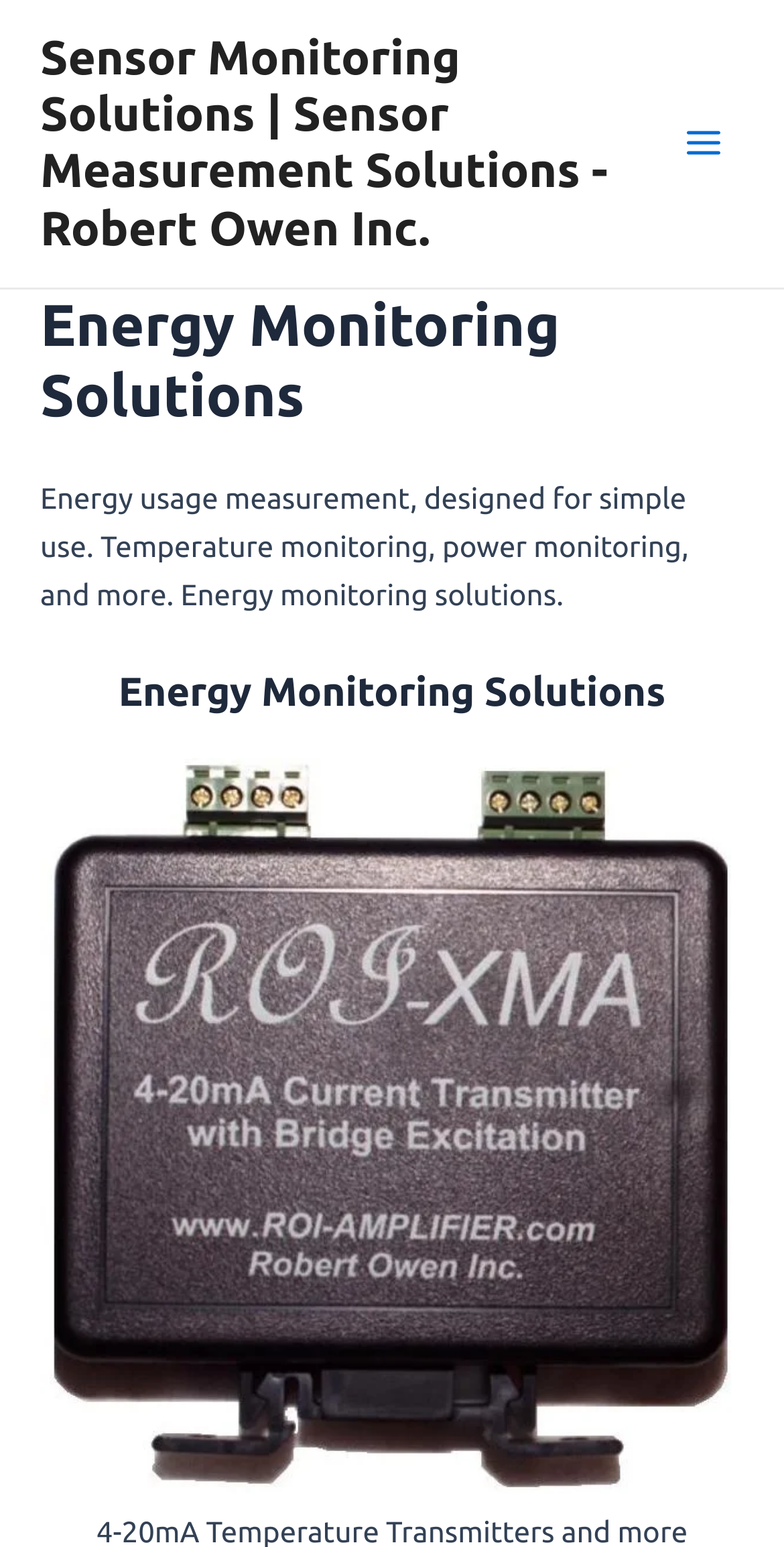Please reply with a single word or brief phrase to the question: 
What is the purpose of the button?

Main Menu